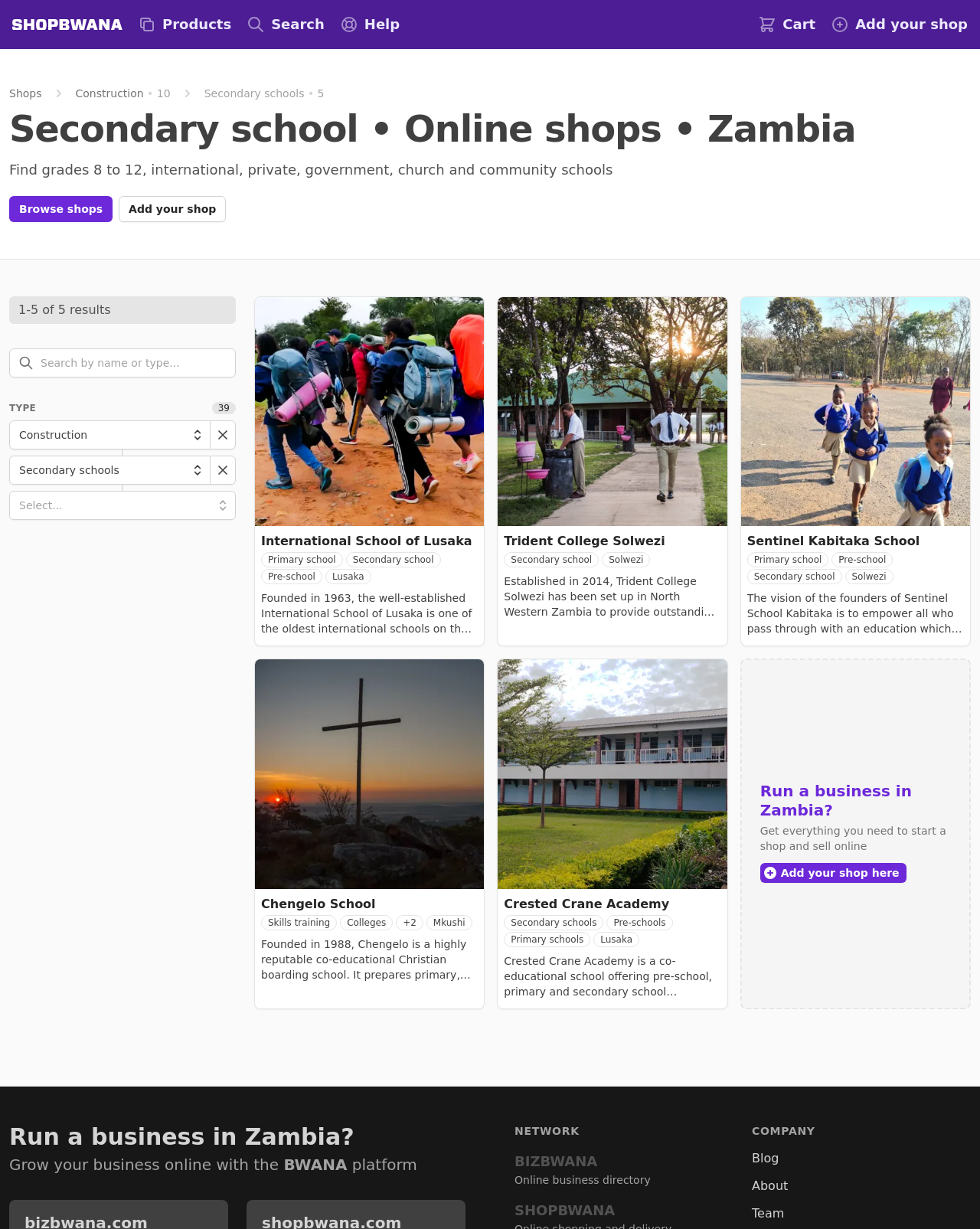What is the name of the first school listed on this webpage?
Utilize the information in the image to give a detailed answer to the question.

I looked at the links and images on the webpage and found that the first school listed is 'International School of Lusaka', which has an image and a description.